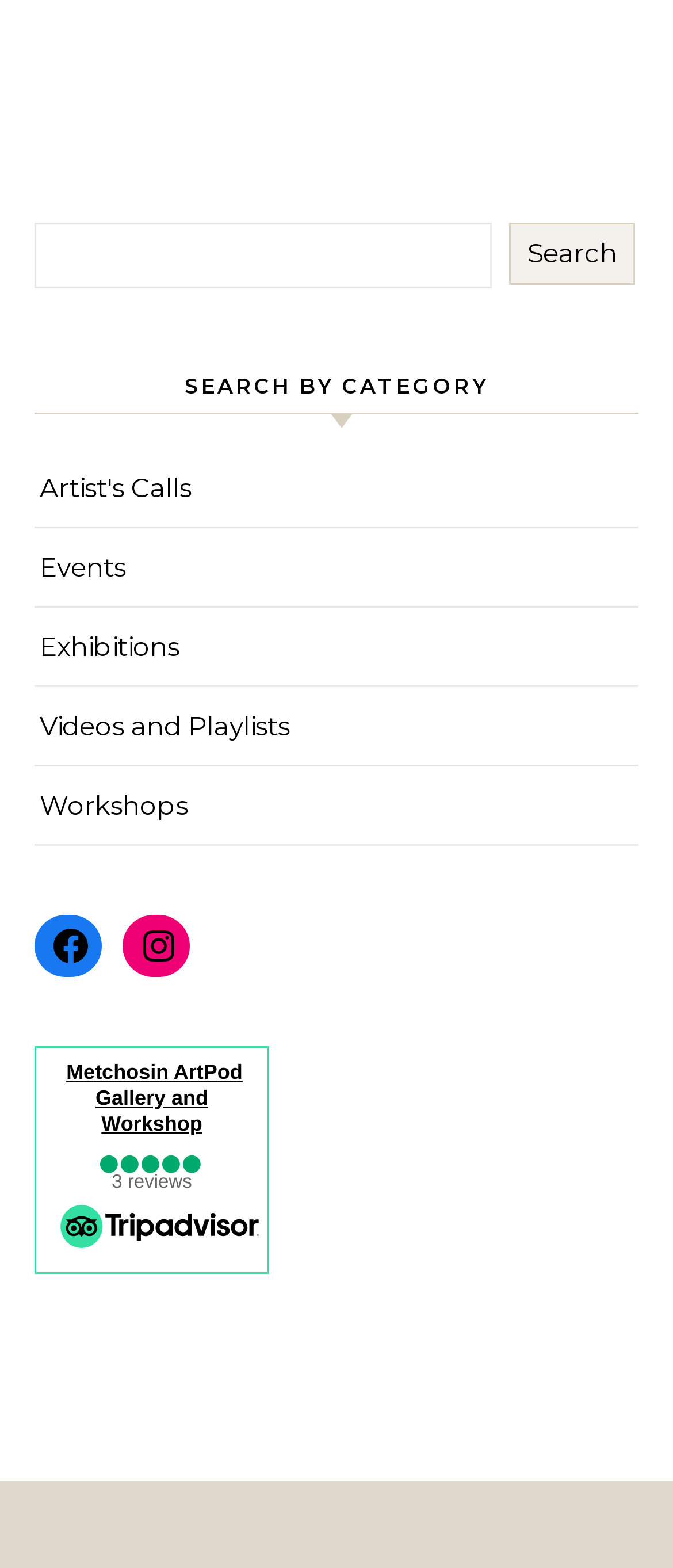How many social media links are there?
Look at the image and respond with a one-word or short phrase answer.

2